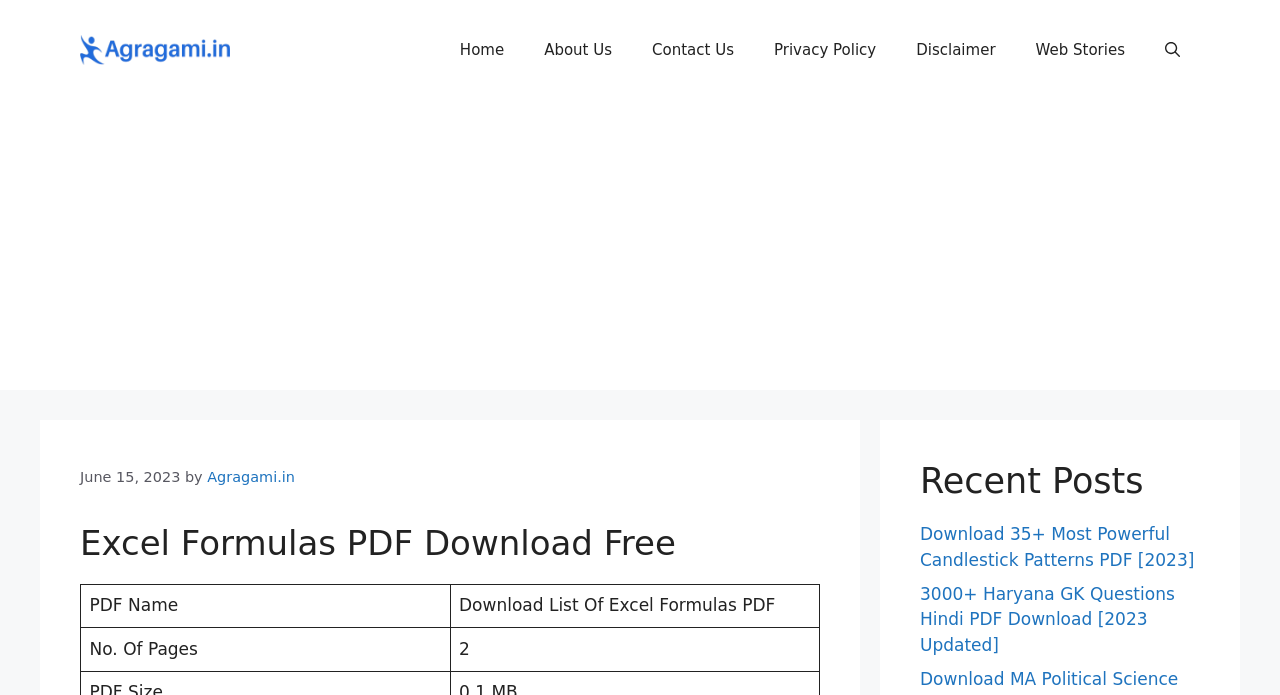Identify the title of the webpage and provide its text content.

Excel Formulas PDF Download Free